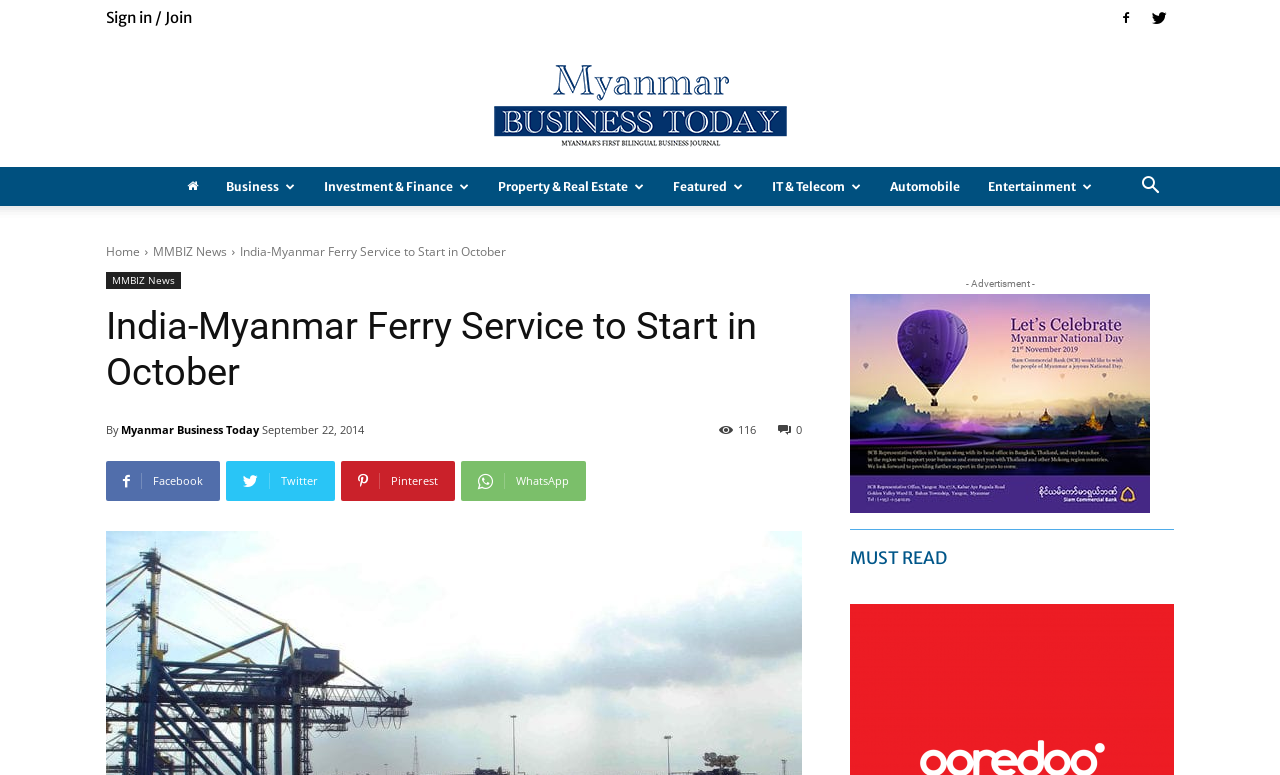Indicate the bounding box coordinates of the clickable region to achieve the following instruction: "Share the article on Facebook."

[0.083, 0.595, 0.172, 0.647]